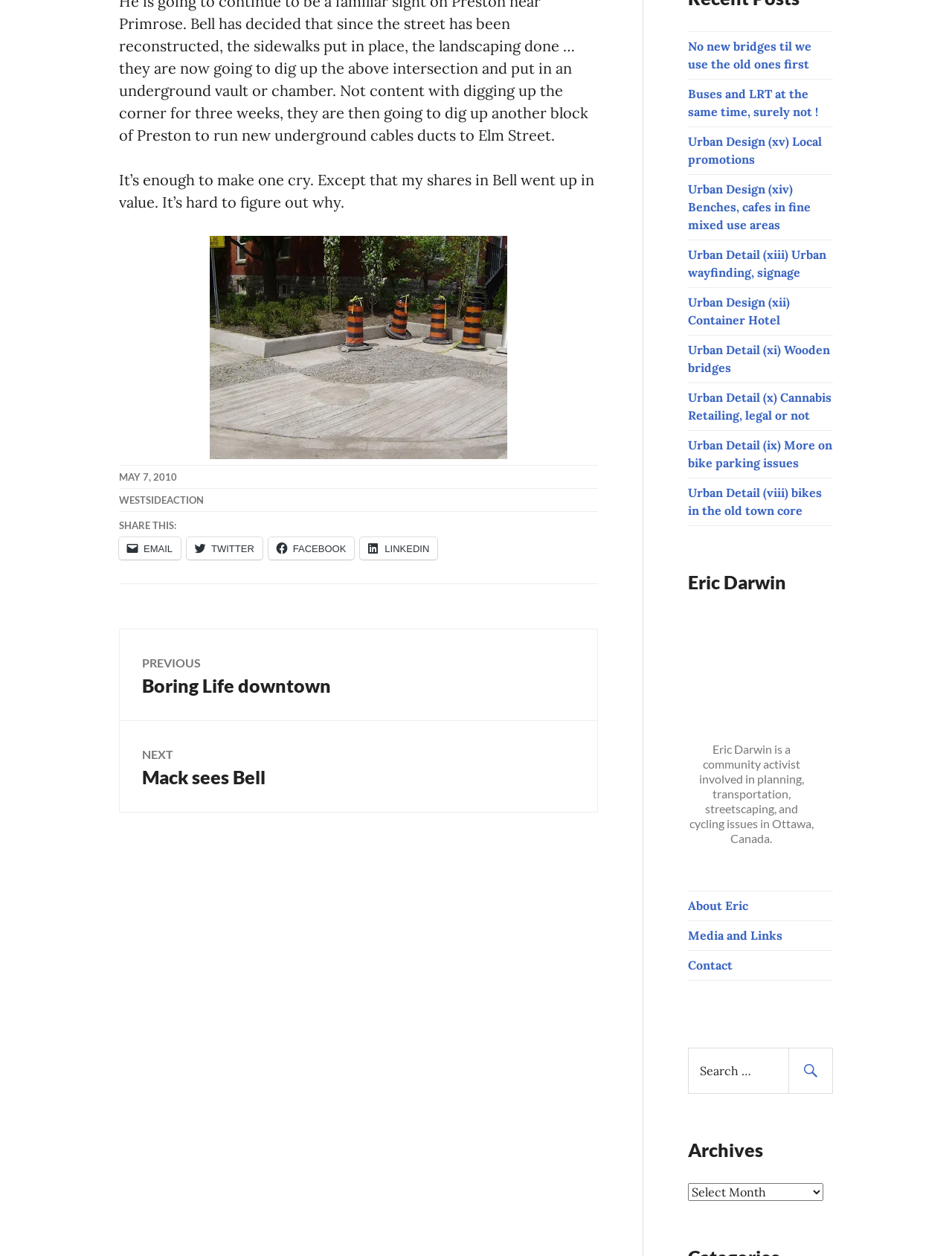Please find and report the bounding box coordinates of the element to click in order to perform the following action: "Share this post on Facebook". The coordinates should be expressed as four float numbers between 0 and 1, in the format [left, top, right, bottom].

[0.282, 0.428, 0.372, 0.445]